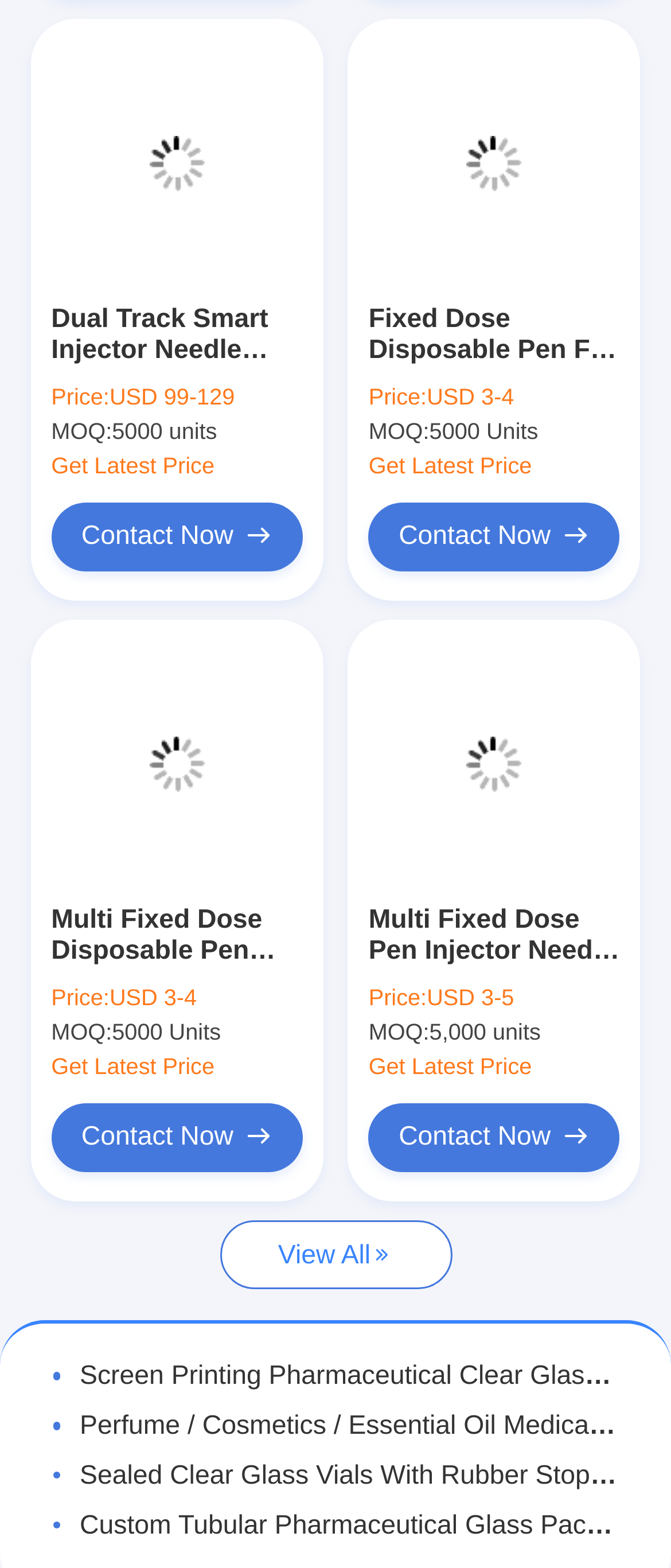Please identify the bounding box coordinates of the area that needs to be clicked to follow this instruction: "View all products".

[0.327, 0.779, 0.673, 0.822]